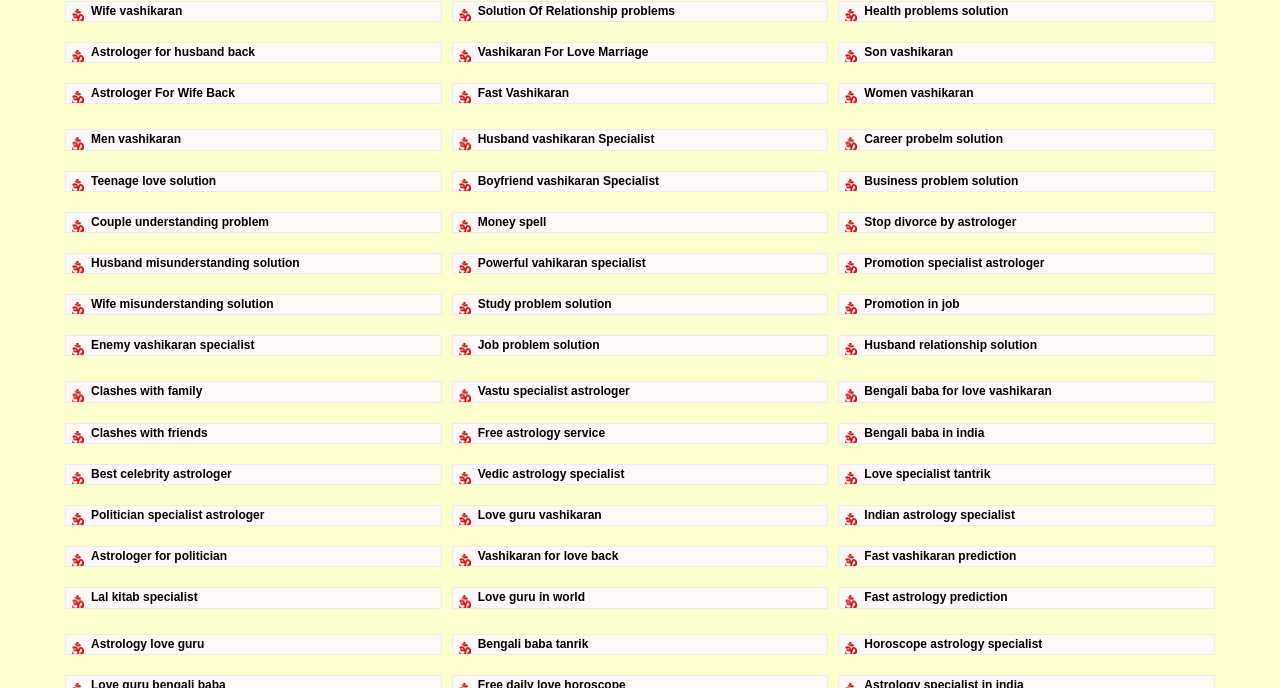What is the purpose of the 'Free astrology service' link?
Look at the image and answer with only one word or phrase.

To provide free astrology service